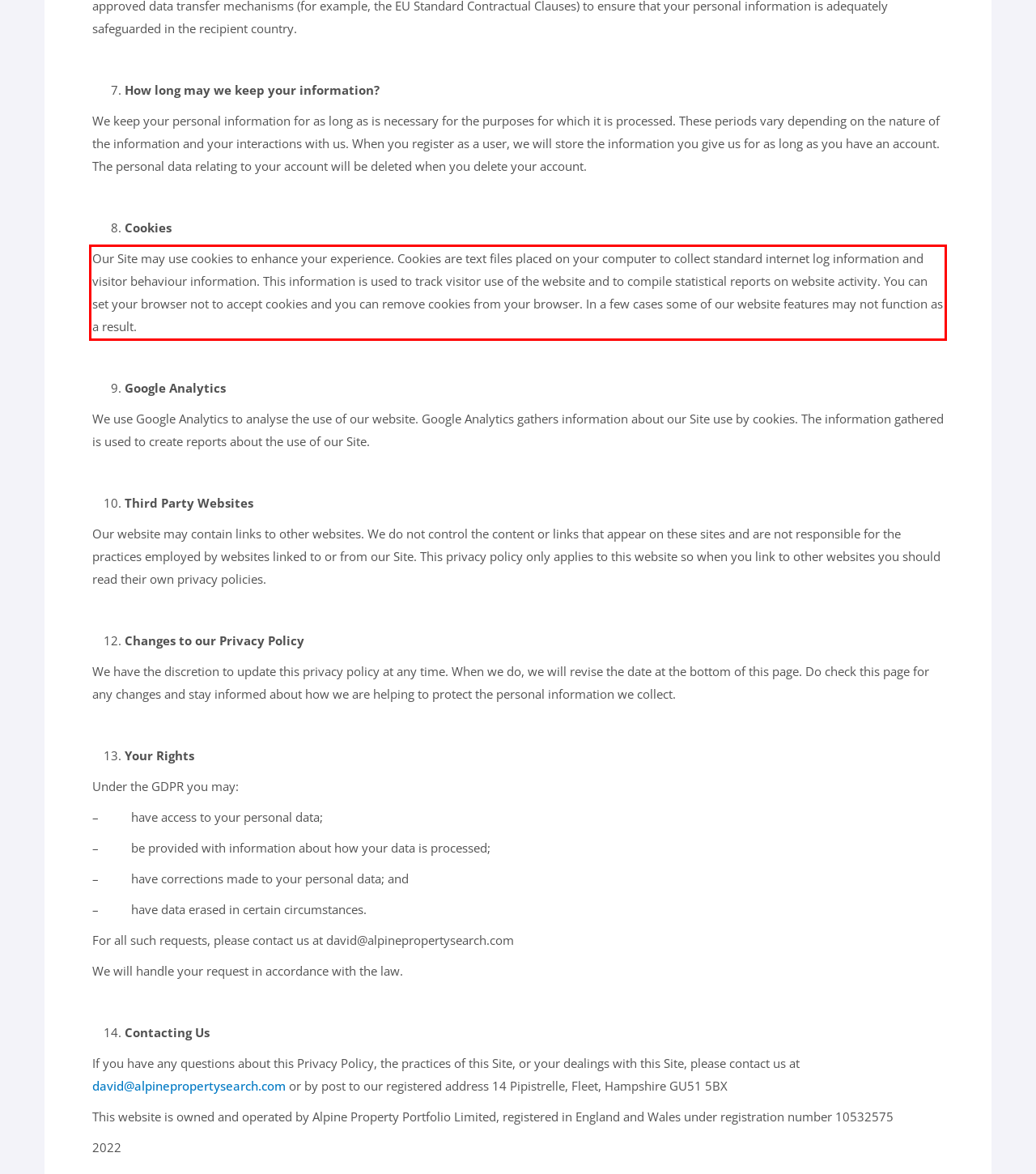Given a webpage screenshot, locate the red bounding box and extract the text content found inside it.

Our Site may use cookies to enhance your experience. Cookies are text files placed on your computer to collect standard internet log information and visitor behaviour information. This information is used to track visitor use of the website and to compile statistical reports on website activity. You can set your browser not to accept cookies and you can remove cookies from your browser. In a few cases some of our website features may not function as a result.